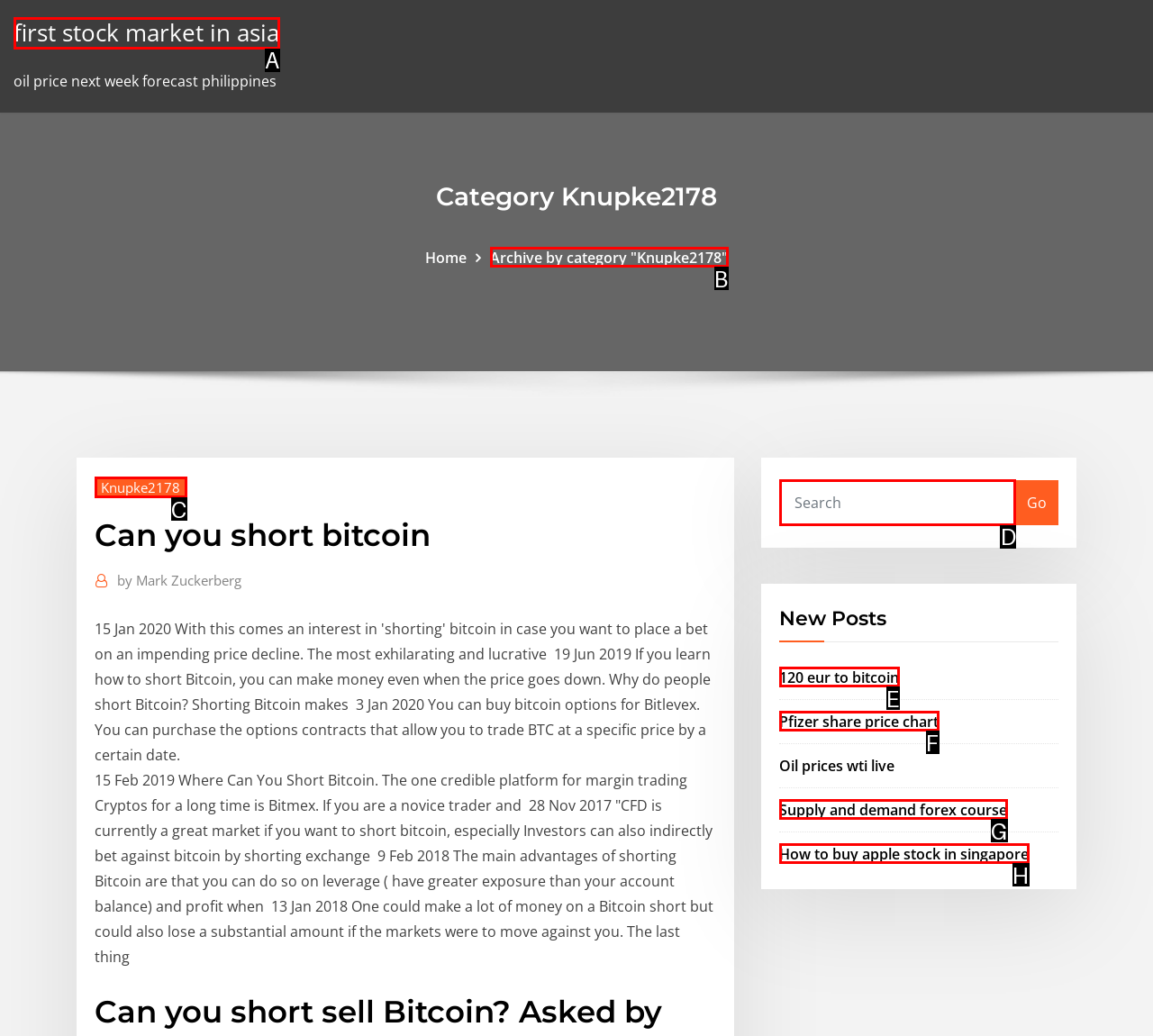Look at the highlighted elements in the screenshot and tell me which letter corresponds to the task: Search for something.

D